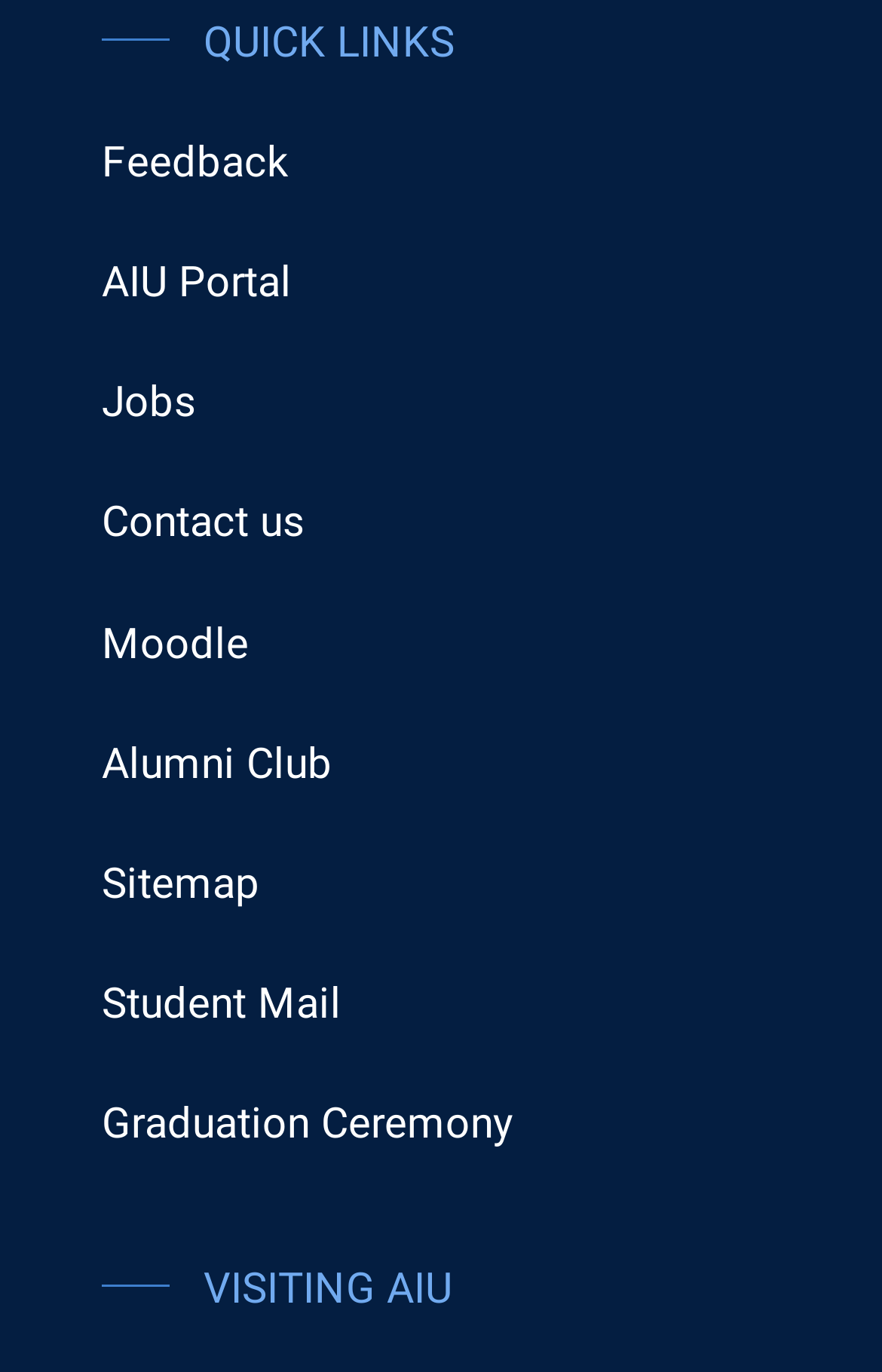What is the second section title?
Based on the screenshot, provide your answer in one word or phrase.

VISITING AIU